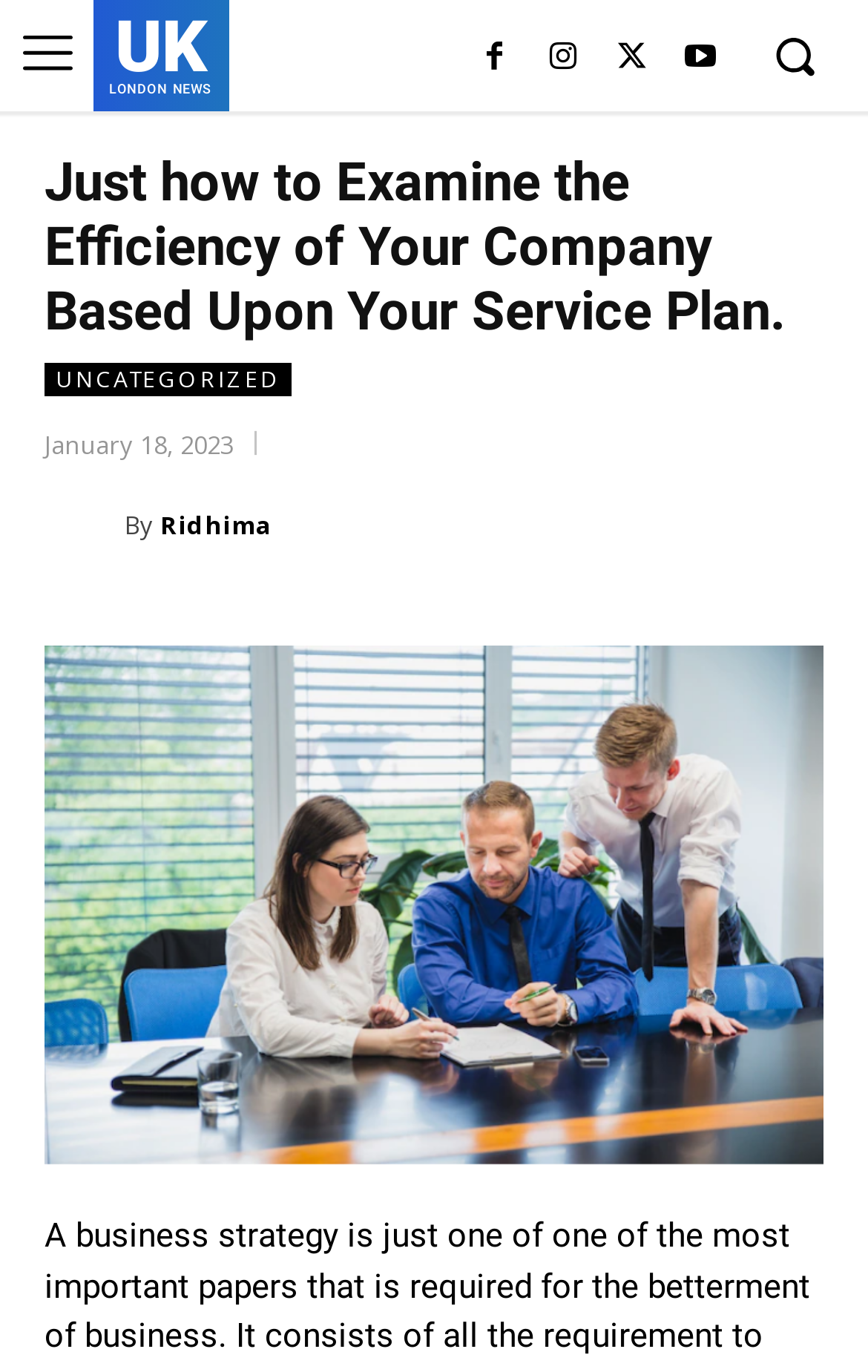Kindly determine the bounding box coordinates for the area that needs to be clicked to execute this instruction: "Explore the UNCATEGORIZED category".

[0.051, 0.264, 0.336, 0.288]